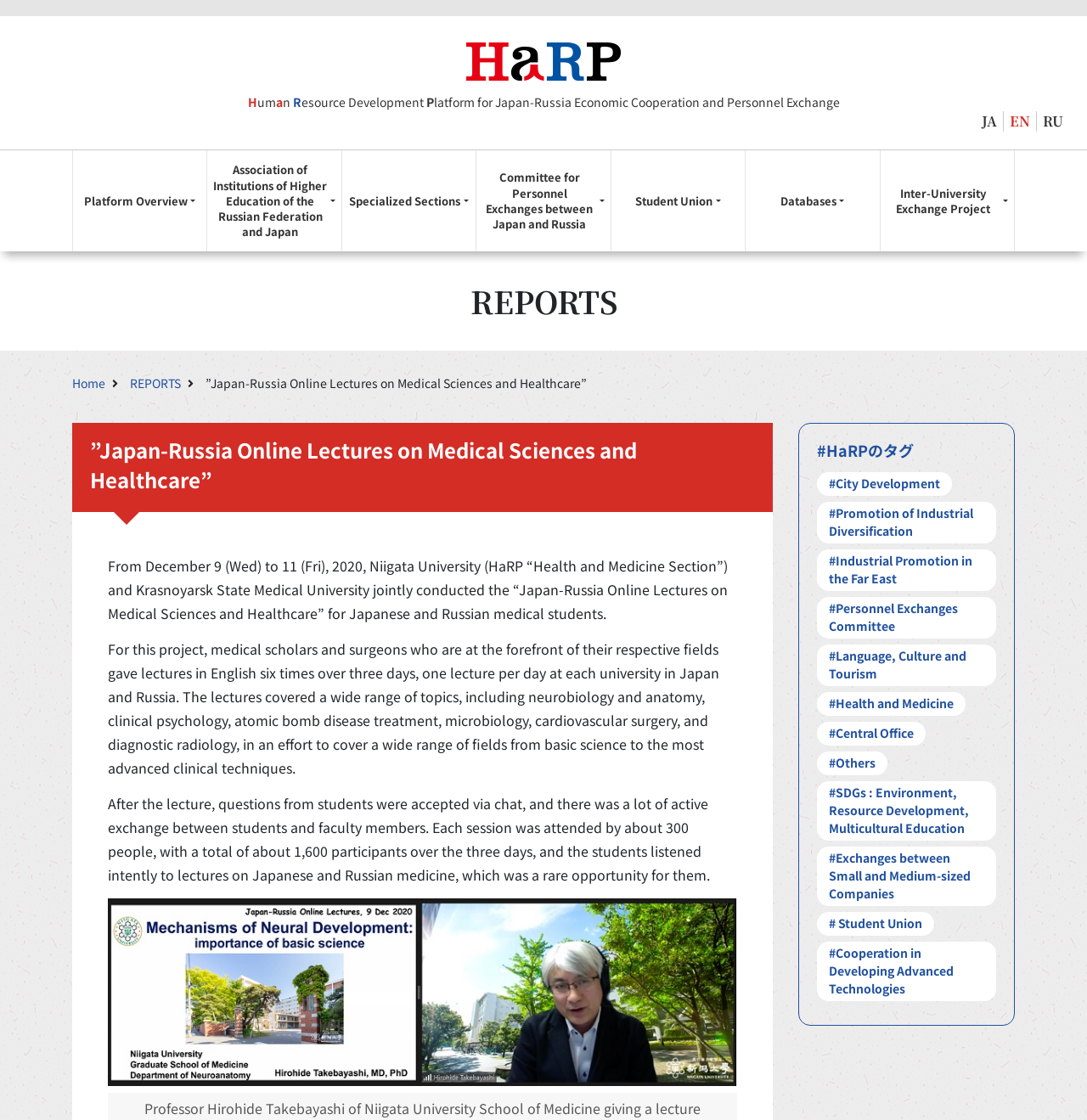Find the bounding box coordinates of the clickable area required to complete the following action: "Click WHO WE ARE".

None